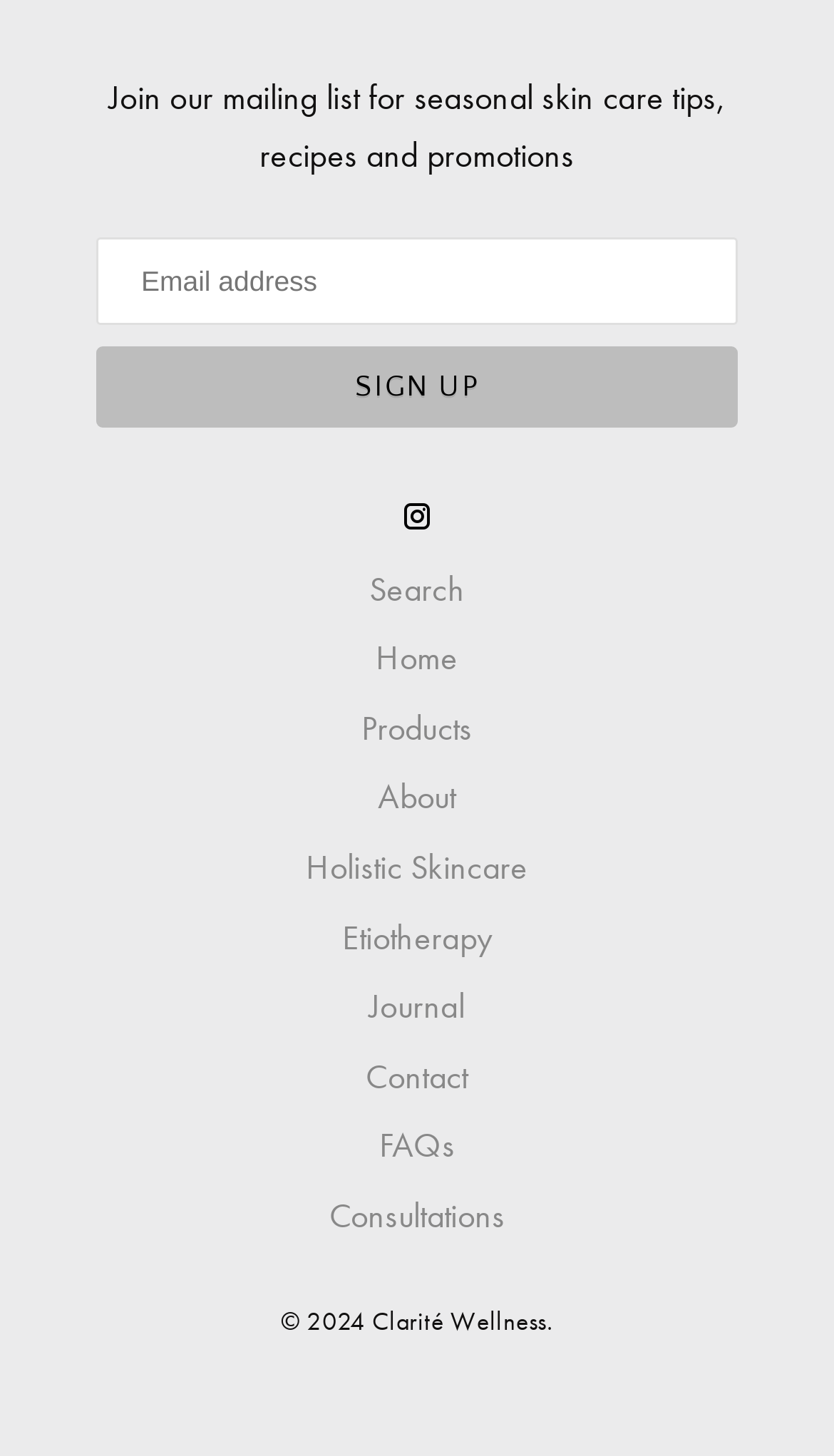How many icons are in the top-right corner?
Please look at the screenshot and answer in one word or a short phrase.

2